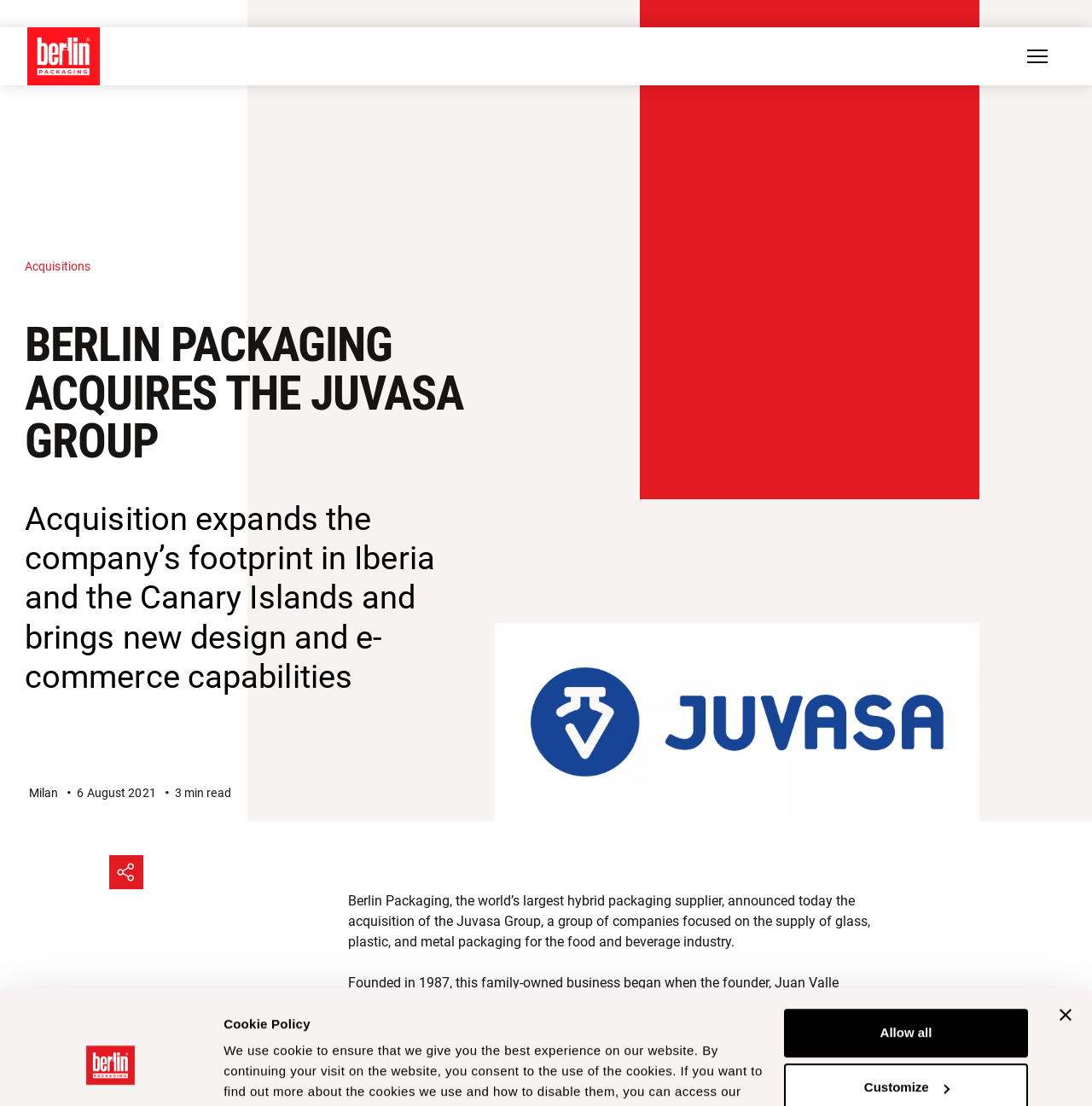Determine the bounding box coordinates of the target area to click to execute the following instruction: "Customize cookie settings."

[0.718, 0.871, 0.941, 0.915]